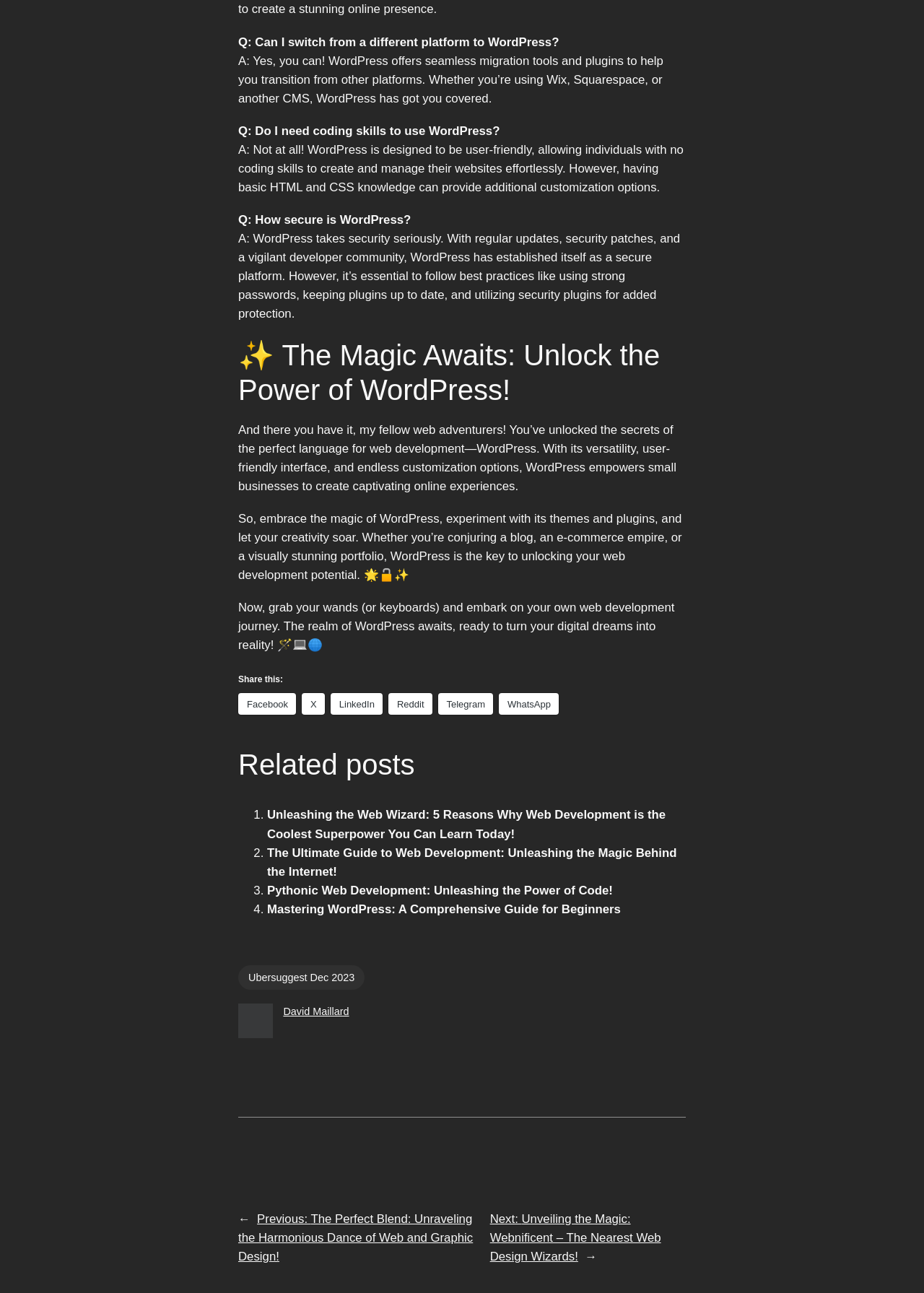What is the orientation of the separator?
Based on the visual content, answer with a single word or a brief phrase.

horizontal